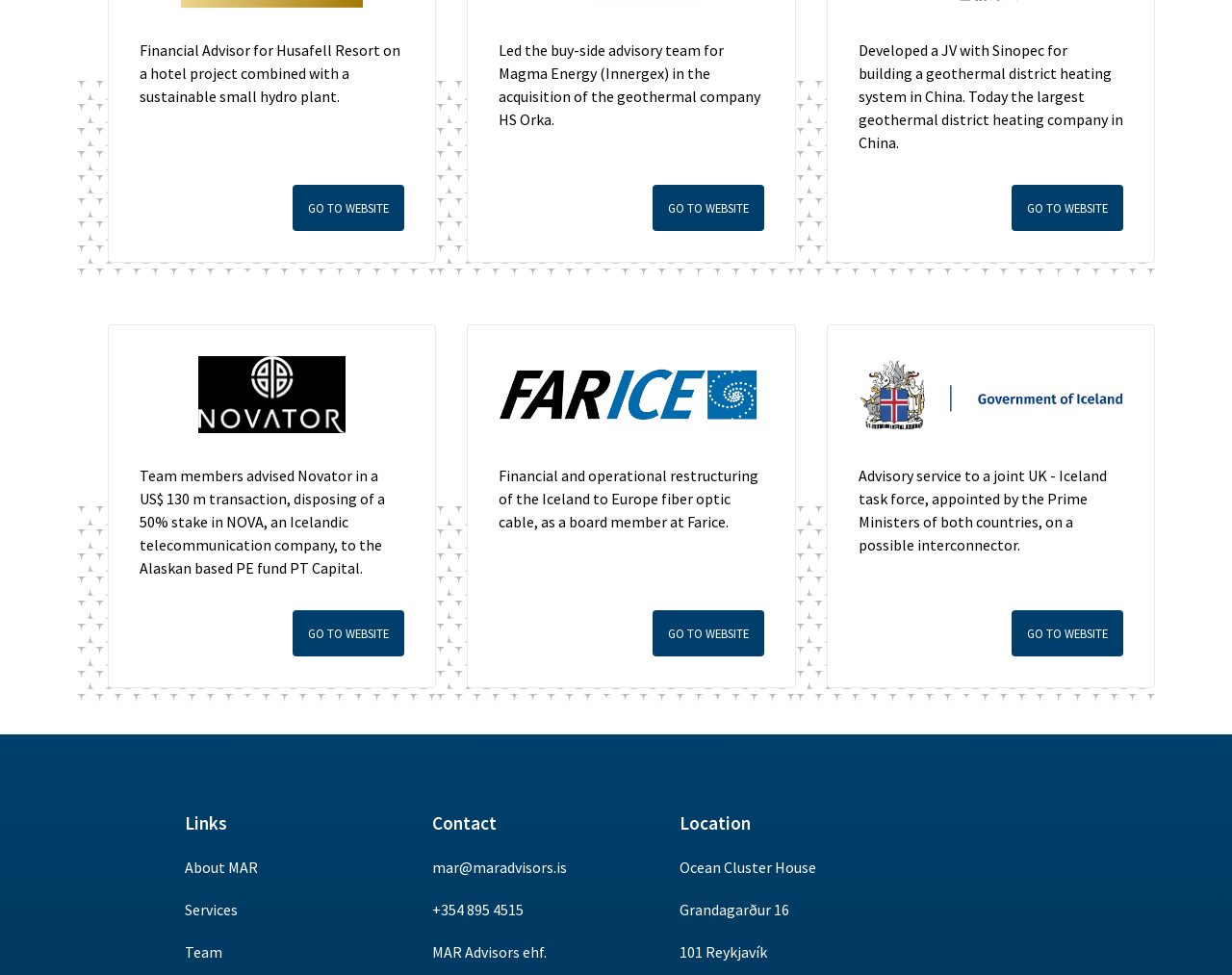Respond with a single word or short phrase to the following question: 
How many links are there on the webpage?

8